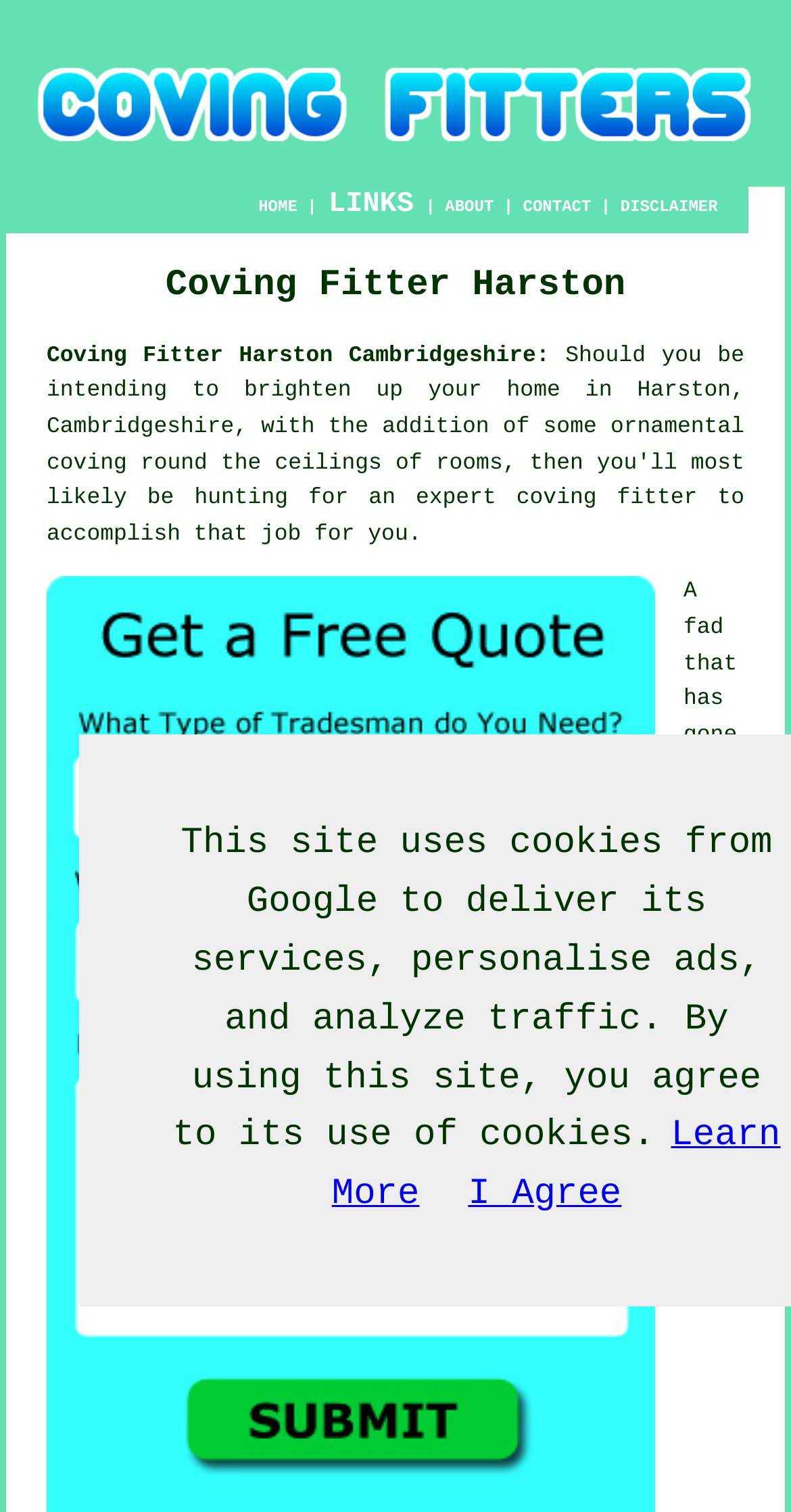With reference to the image, please provide a detailed answer to the following question: What is the purpose of the coving mentioned on the webpage?

The webpage states 'Should you be intending to brighten up your home in Harston, Cambridgeshire, with the addition of some ornamental coving', which suggests that the purpose of the coving is to brighten up the home.